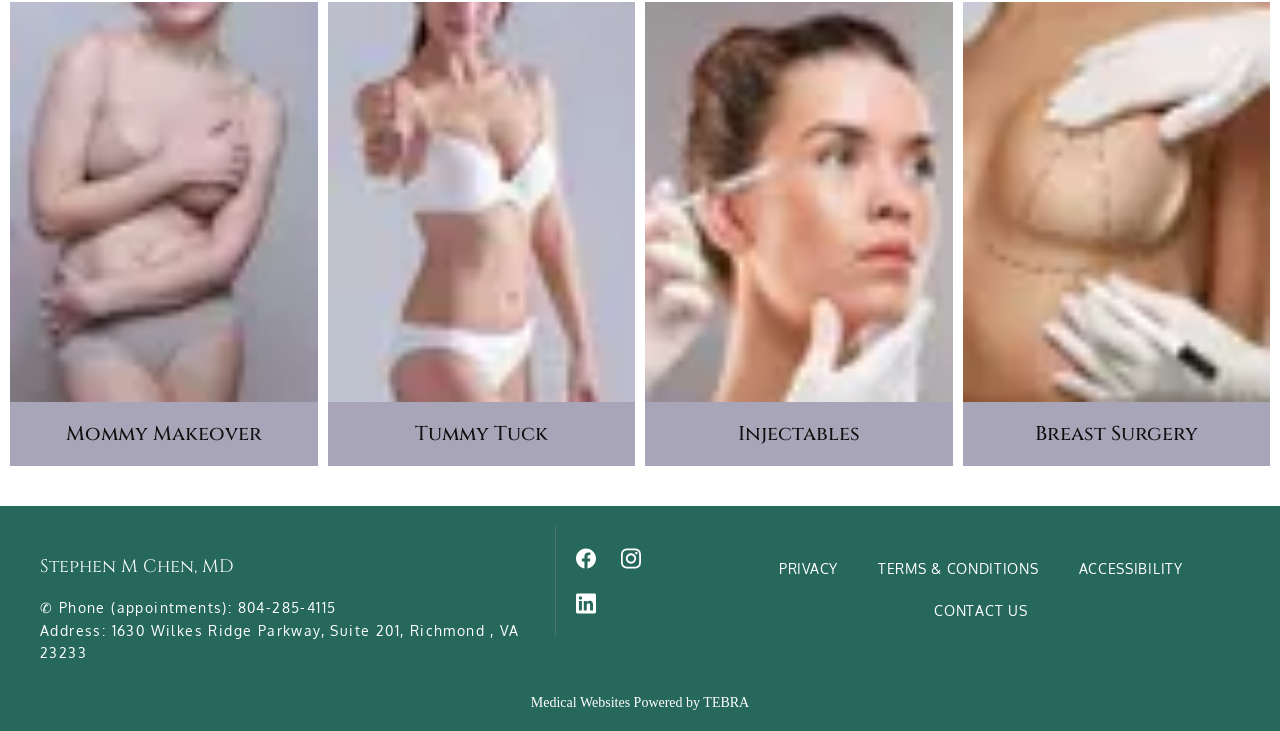Please indicate the bounding box coordinates of the element's region to be clicked to achieve the instruction: "Contact Us". Provide the coordinates as four float numbers between 0 and 1, i.e., [left, top, right, bottom].

[0.73, 0.824, 0.803, 0.847]